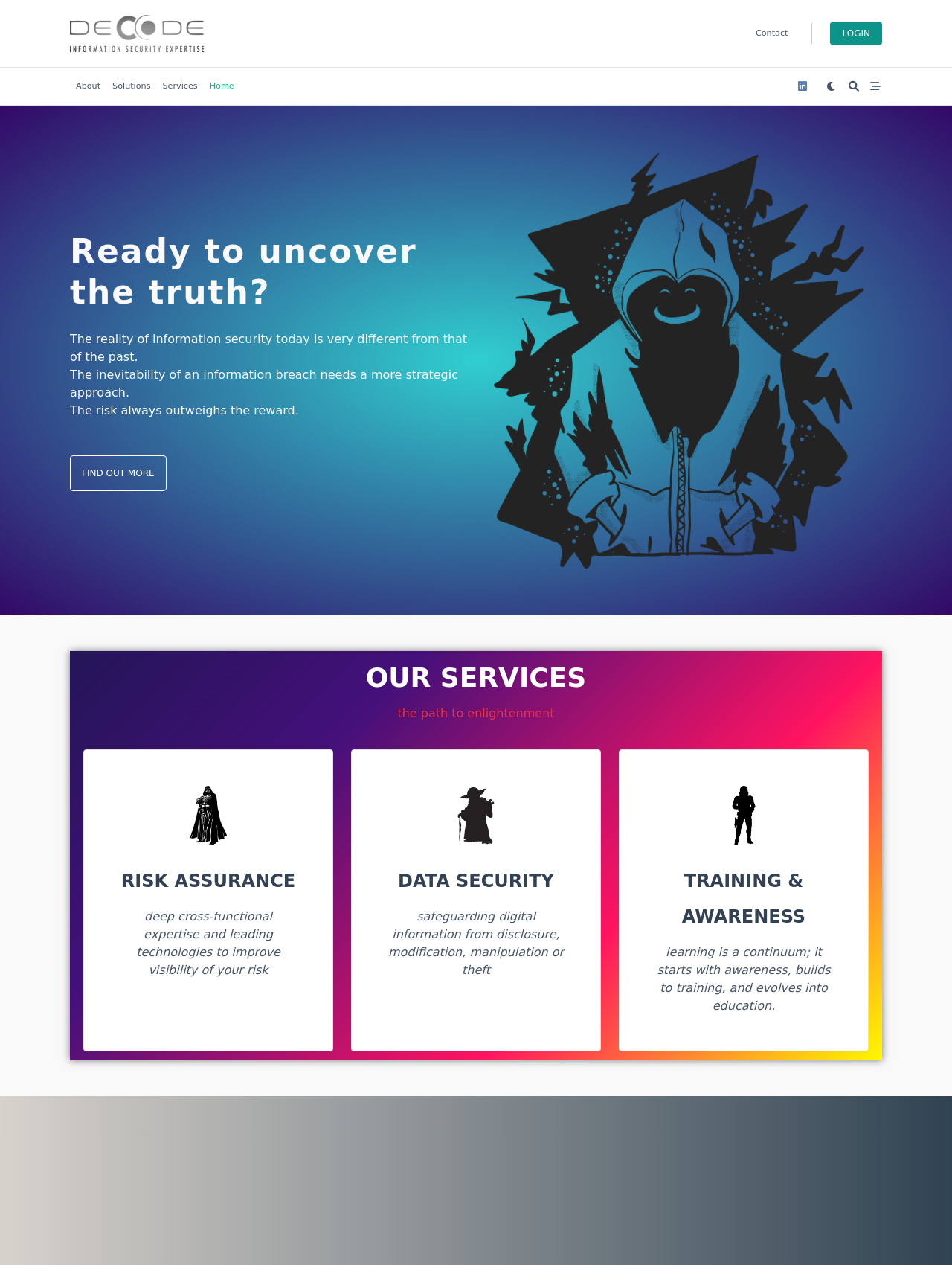Determine and generate the text content of the webpage's headline.

Ready to uncover the truth?